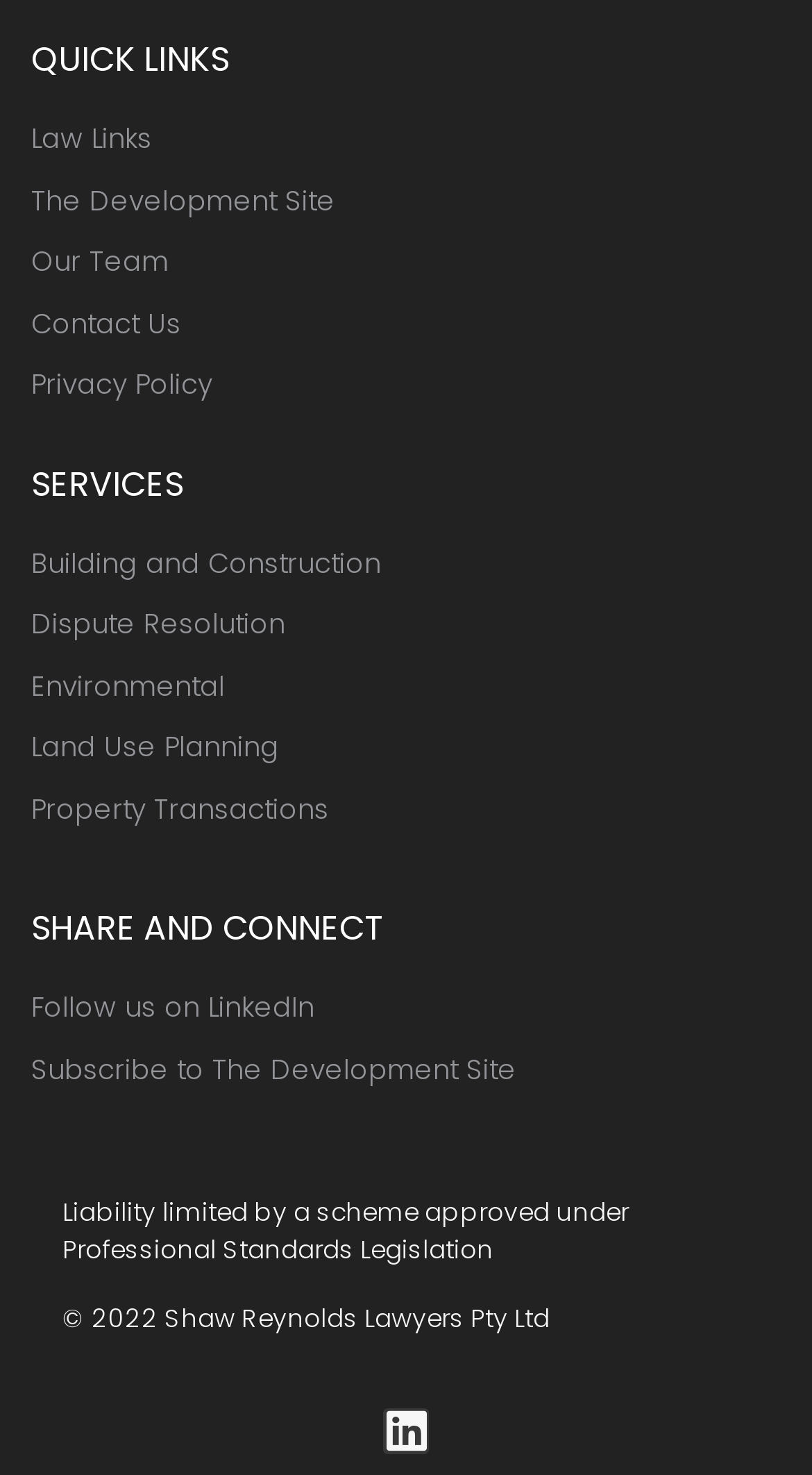What is the company name in the footer? Based on the image, give a response in one word or a short phrase.

Shaw Reynolds Lawyers Pty Ltd